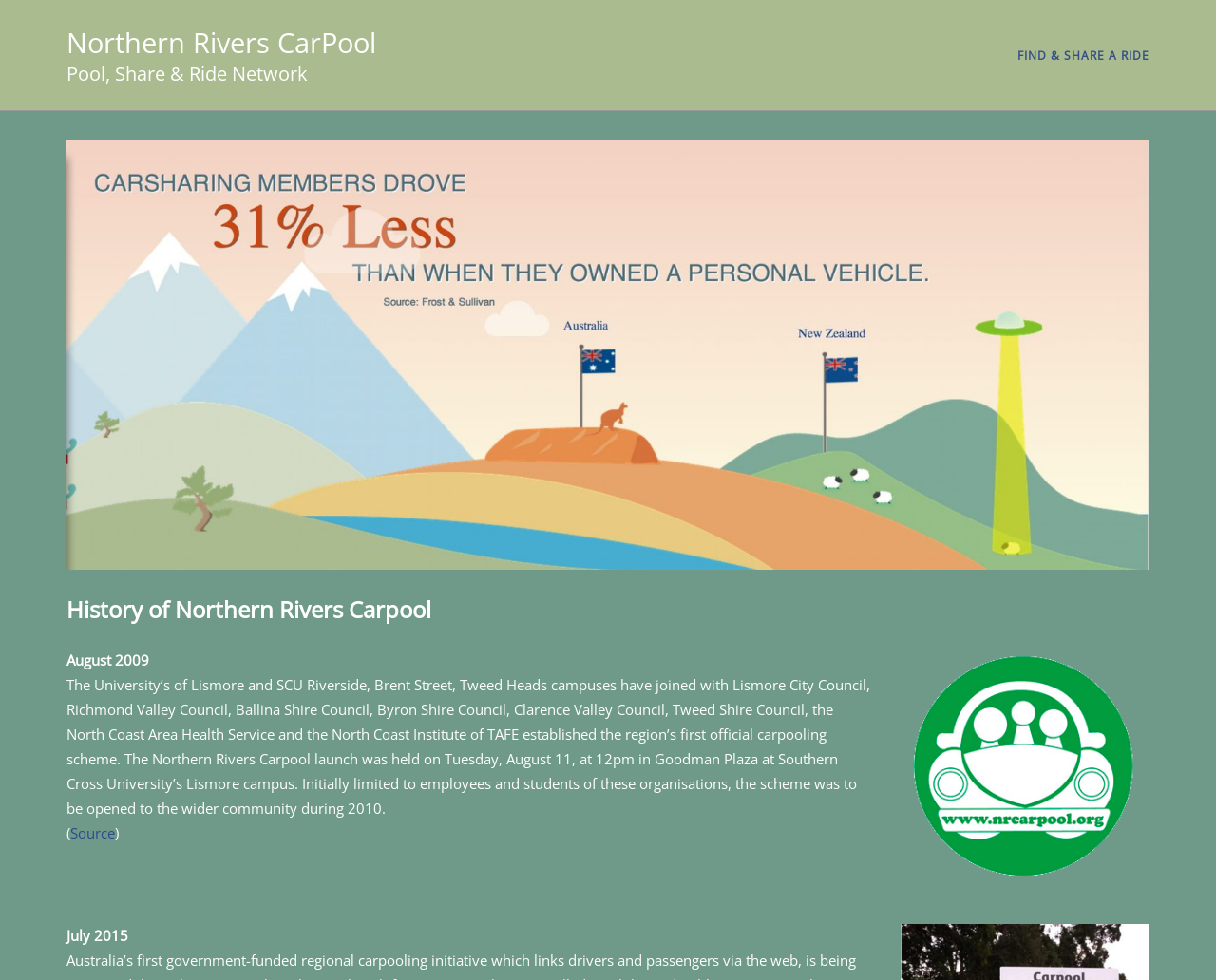What is the image below the heading 'History of Northern Rivers Carpool'?
From the details in the image, provide a complete and detailed answer to the question.

The image below the heading 'History of Northern Rivers Carpool' is an image related to carsharing, as indicated by the image description 'carsharing'.